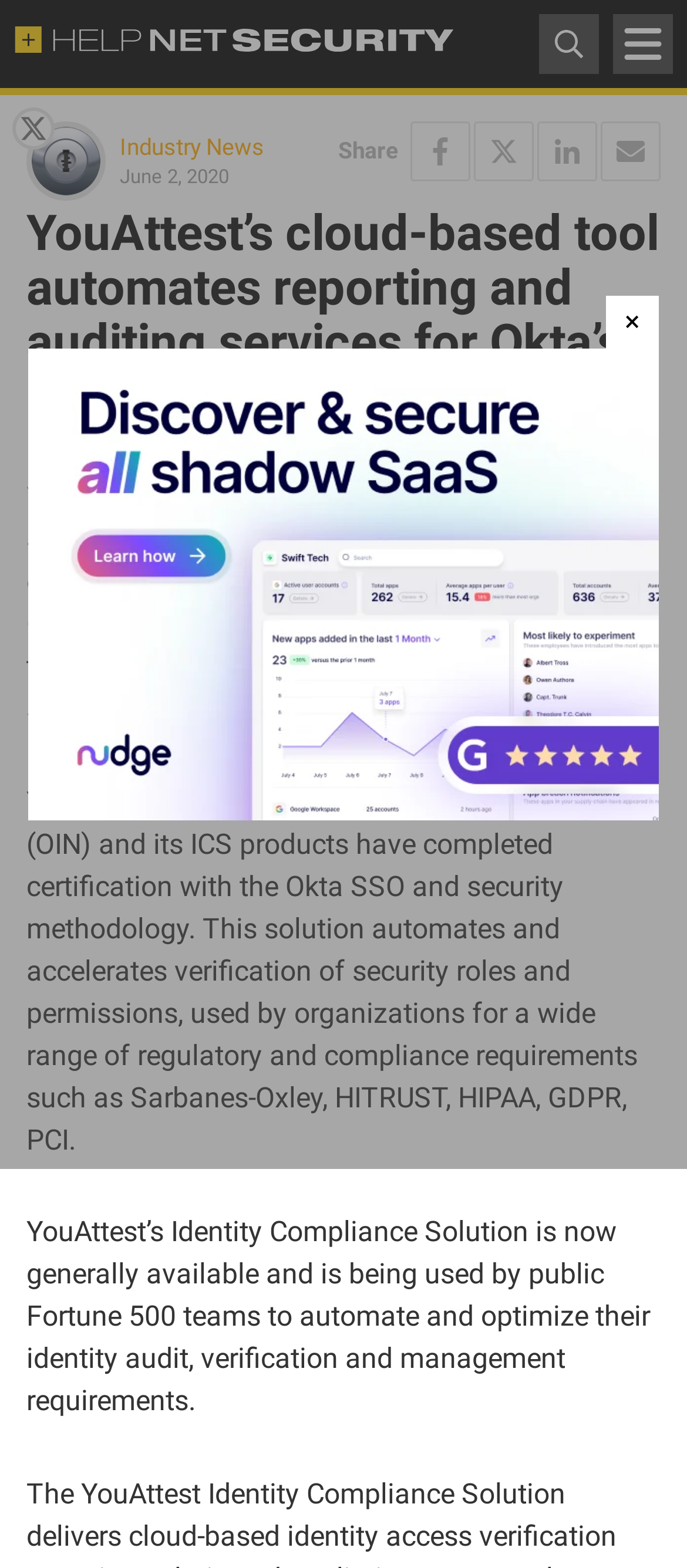Provide a one-word or one-phrase answer to the question:
What is the name of the cloud-based tool that automates reporting and auditing services?

Identity Compliance Solution (ICS)